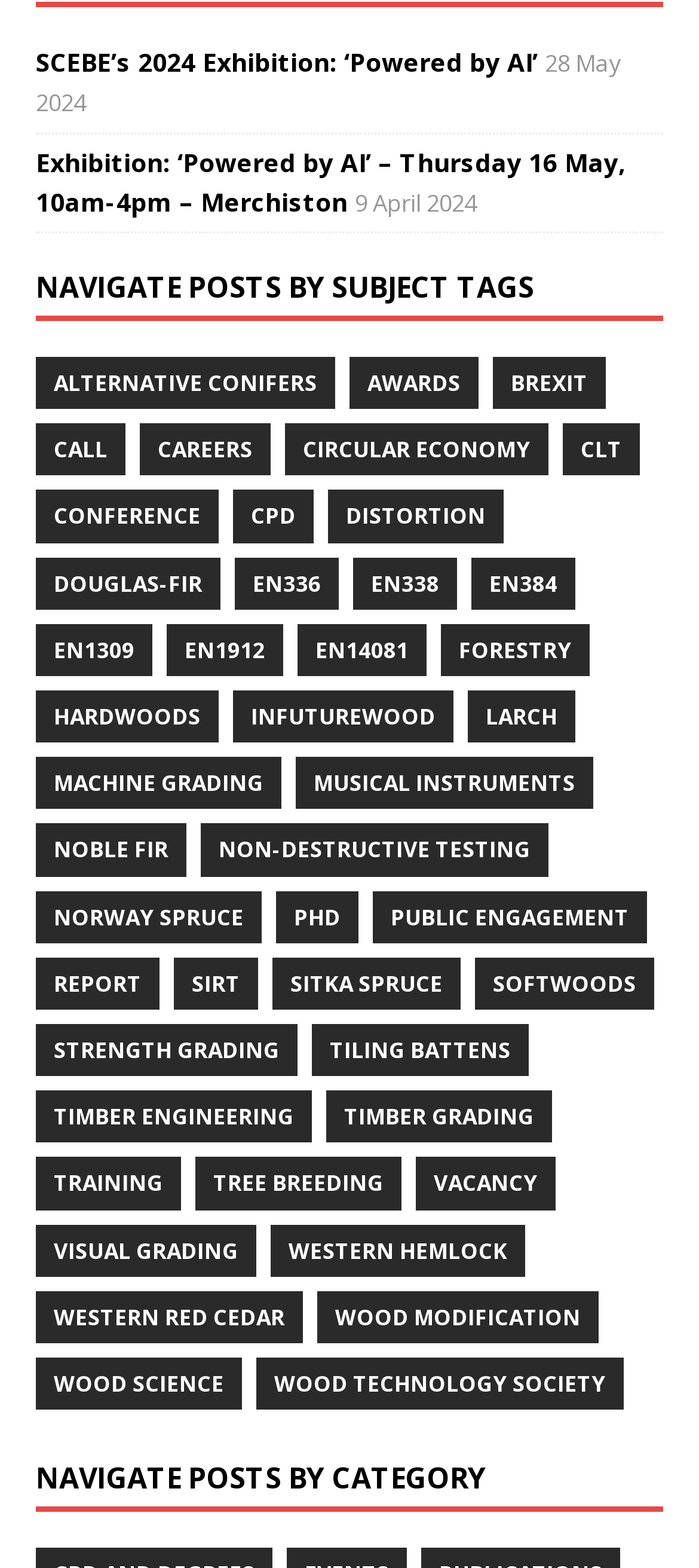Please find the bounding box coordinates for the clickable element needed to perform this instruction: "Navigate to posts tagged with 'ALTERNATIVE CONIFERS'".

[0.051, 0.228, 0.479, 0.261]